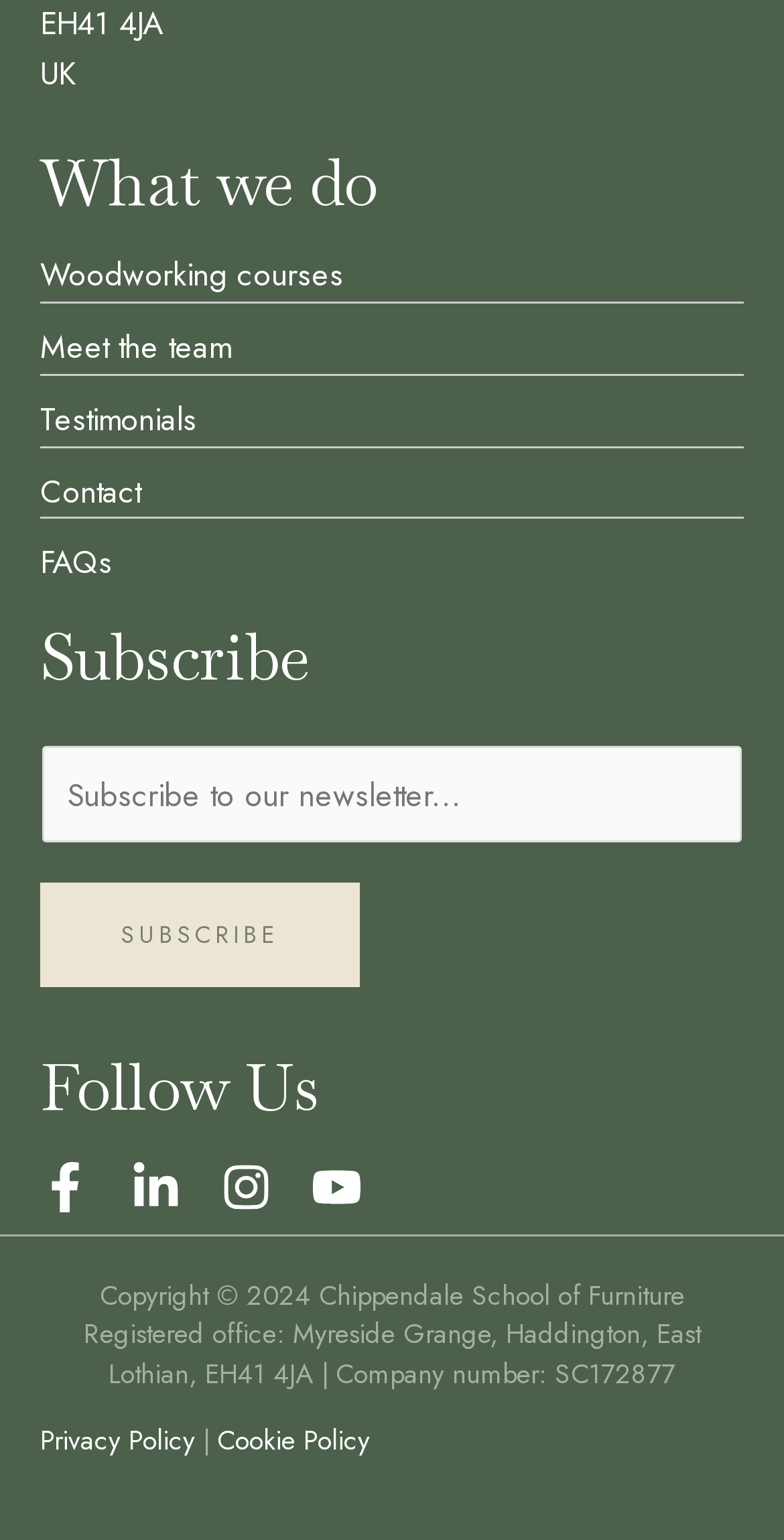What is the name of the school mentioned in the copyright text?
Provide a fully detailed and comprehensive answer to the question.

The copyright text mentions 'Copyright © 2024 Chippendale School of Furniture', indicating that the school's name is Chippendale School of Furniture.